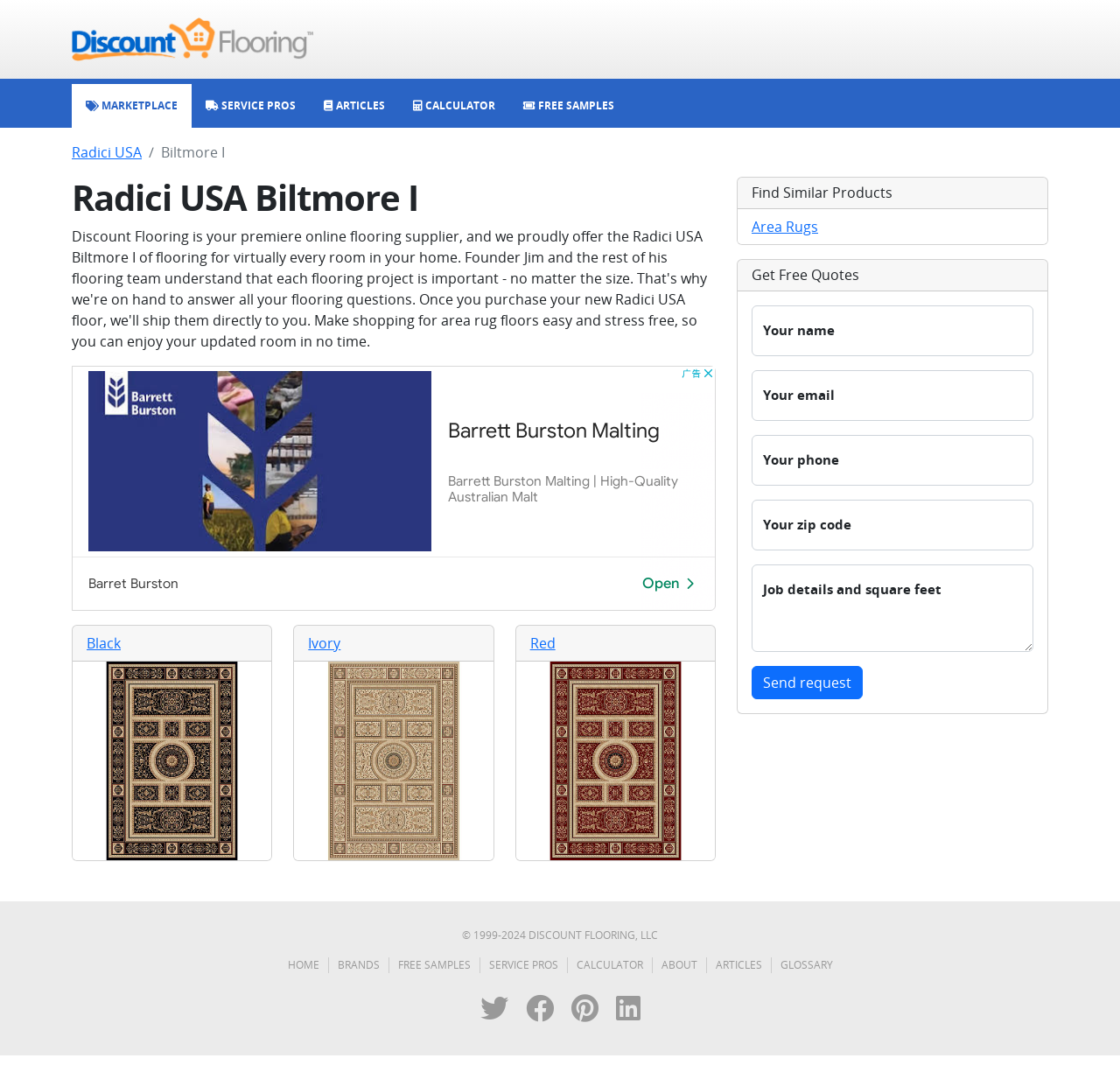Identify the bounding box of the UI element that matches this description: "alt="Discount Flooring logo"".

[0.064, 0.026, 0.279, 0.044]